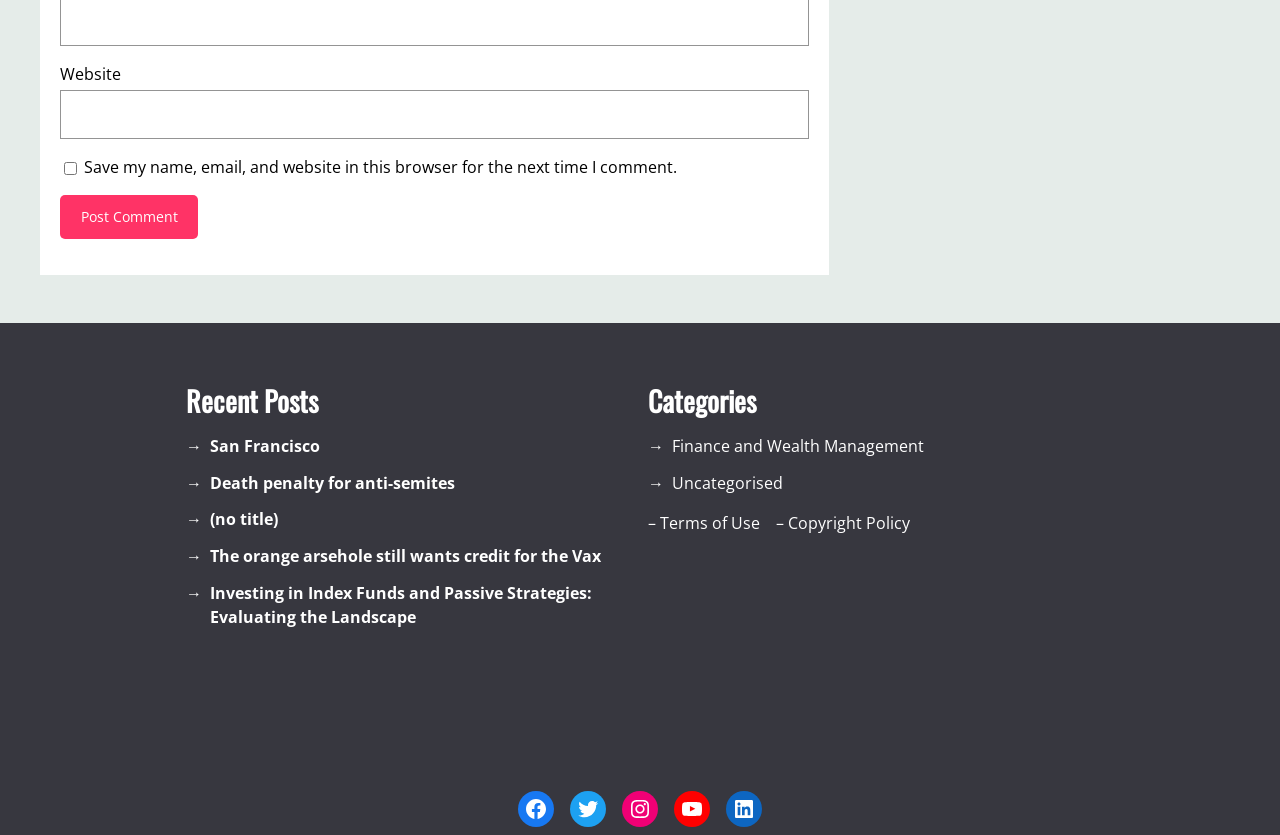Provide a single word or phrase to answer the given question: 
How many links are under the 'Recent Posts' heading?

5